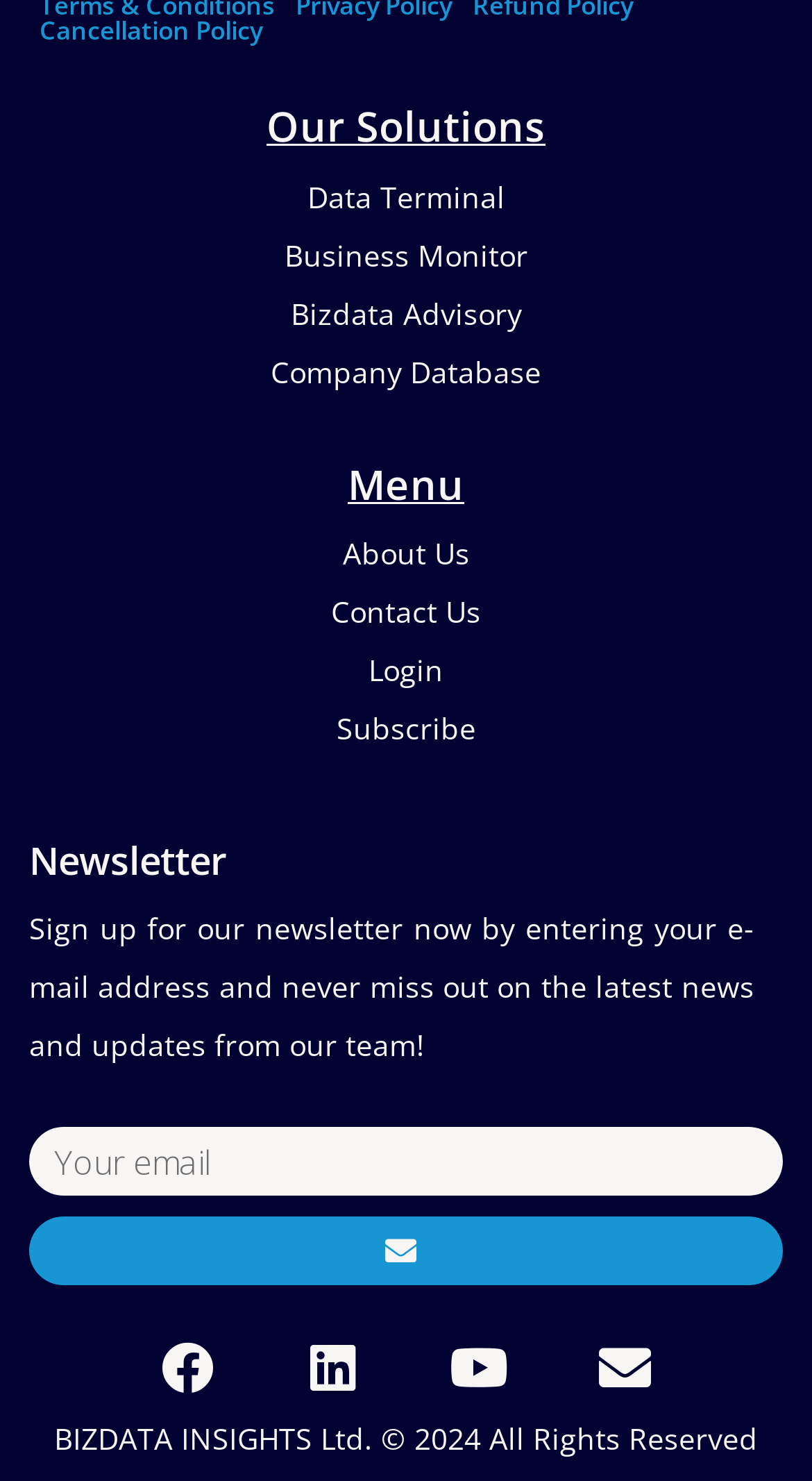With reference to the screenshot, provide a detailed response to the question below:
How many solutions are listed?

I counted the number of links under the 'Our Solutions' heading, which are 'Data Terminal', 'Business Monitor', 'Bizdata Advisory', and 'Company Database', and found that there are 4 solutions listed.